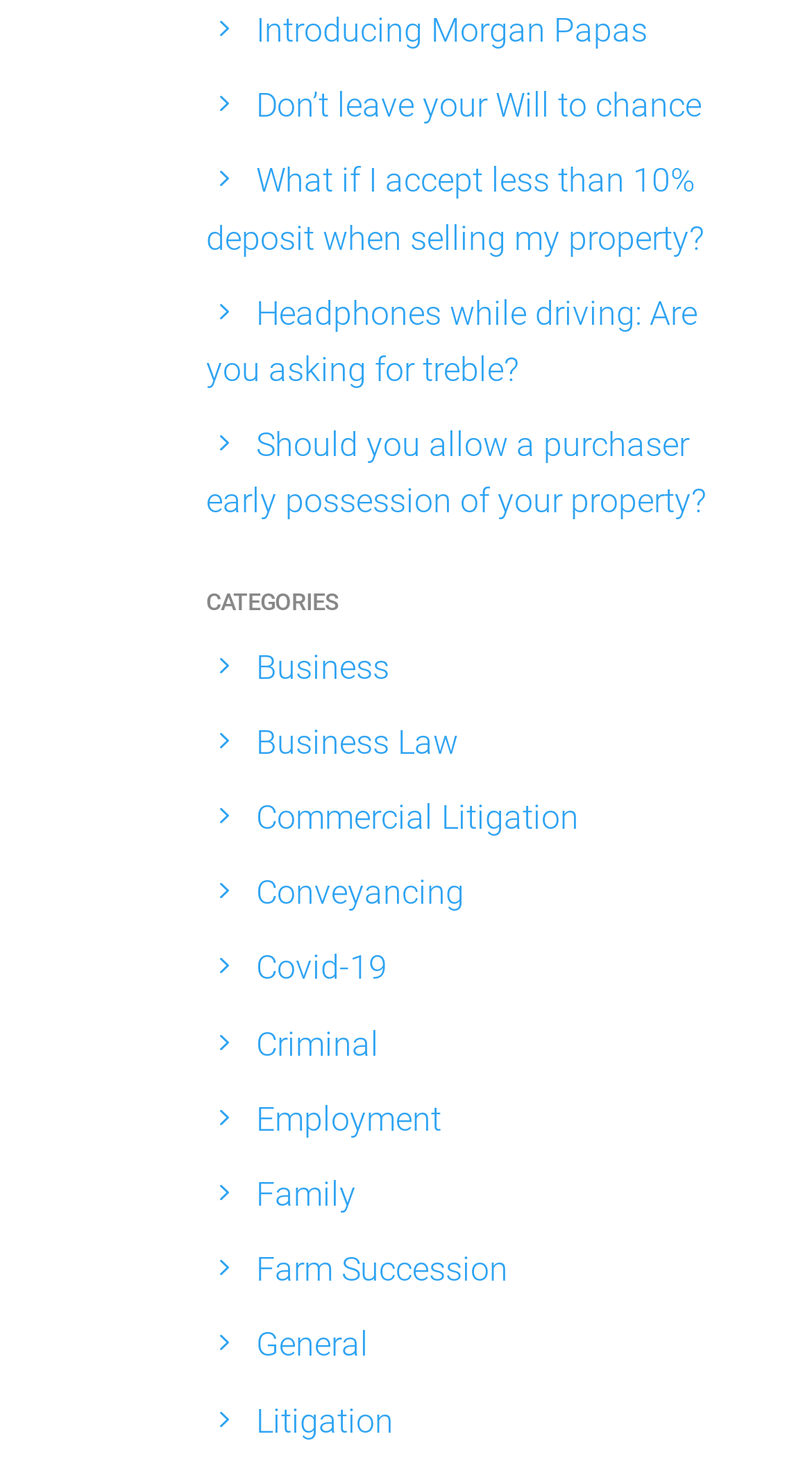Please identify the bounding box coordinates of the area I need to click to accomplish the following instruction: "Read 'What if I accept less than 10% deposit when selling my property?' article".

[0.254, 0.109, 0.867, 0.174]